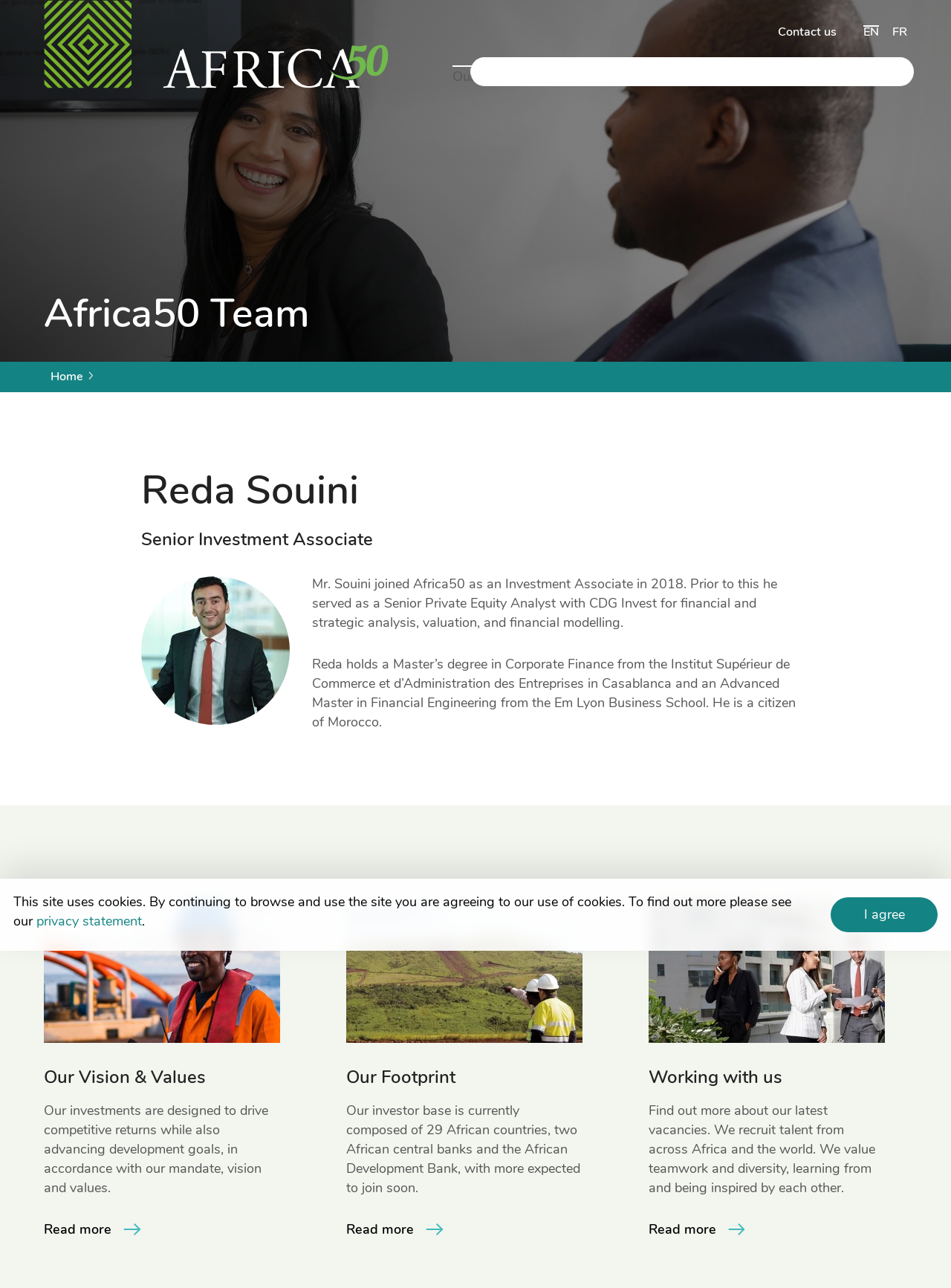Find the bounding box coordinates of the element's region that should be clicked in order to follow the given instruction: "Click on Africa50 Infrastructure Investment Platform". The coordinates should consist of four float numbers between 0 and 1, i.e., [left, top, right, bottom].

[0.046, 0.0, 0.409, 0.068]